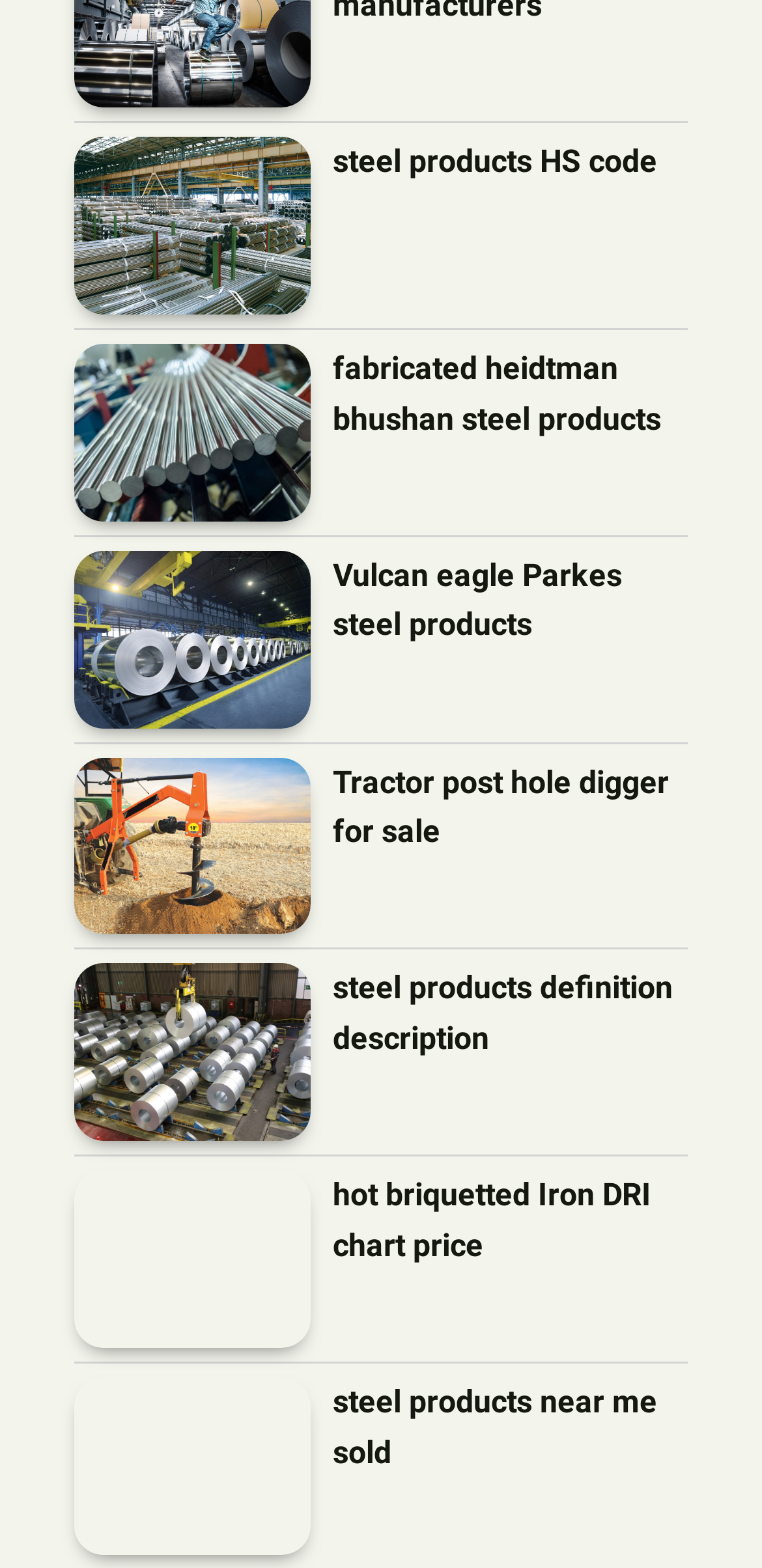What is the first steel product listed?
Please provide a single word or phrase as your answer based on the image.

steel products HS code